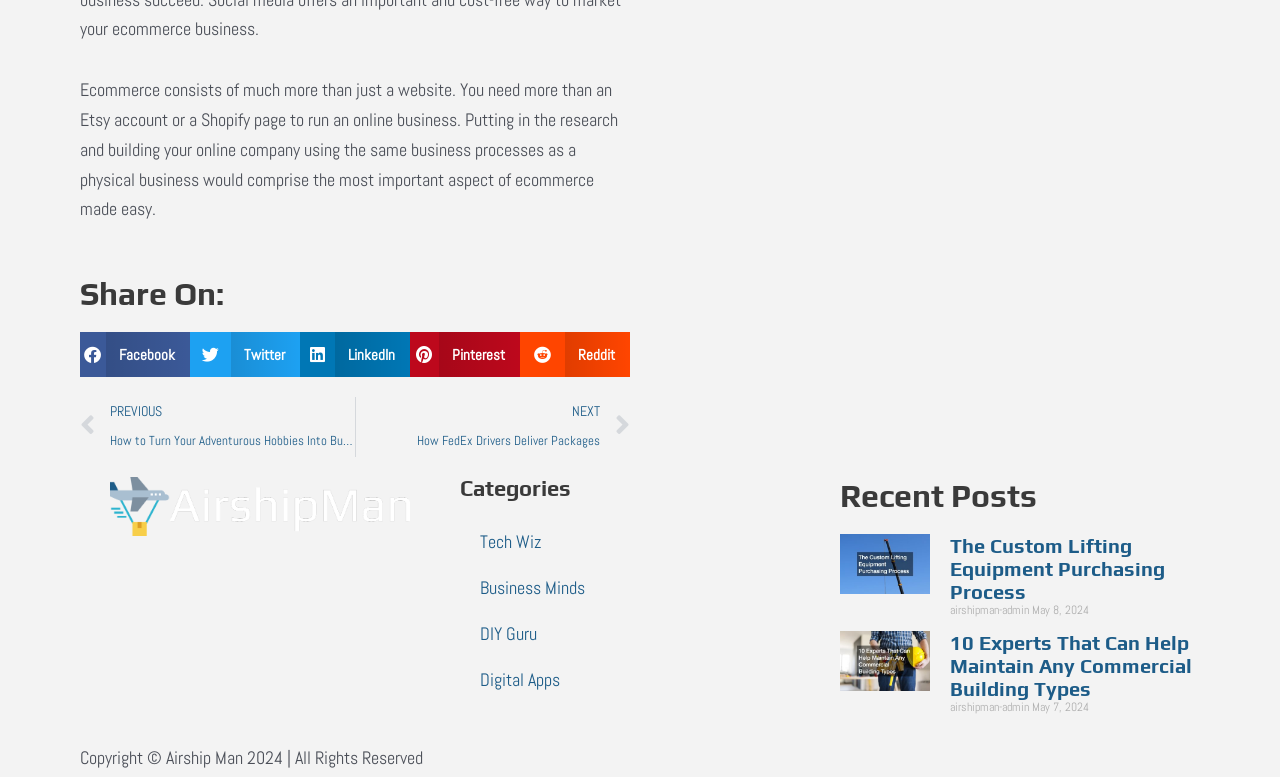Find the bounding box coordinates of the clickable region needed to perform the following instruction: "Share on LinkedIn". The coordinates should be provided as four float numbers between 0 and 1, i.e., [left, top, right, bottom].

[0.234, 0.428, 0.32, 0.486]